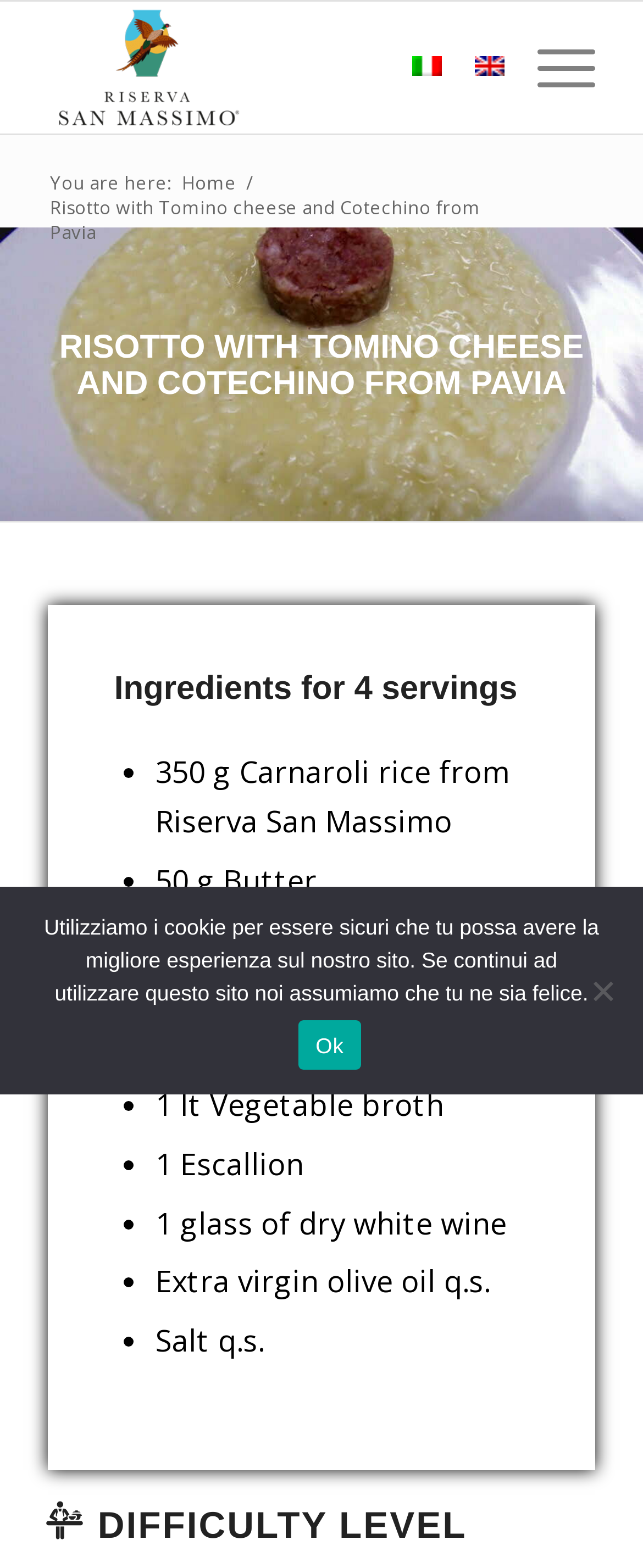Determine the bounding box coordinates for the UI element described. Format the coordinates as (top-left x, top-left y, bottom-right x, bottom-right y) and ensure all values are between 0 and 1. Element description: aria-label="RSM-Logo-RGB300x195" title="RSM-Logo-RGB300x195"

[0.075, 0.001, 0.755, 0.085]